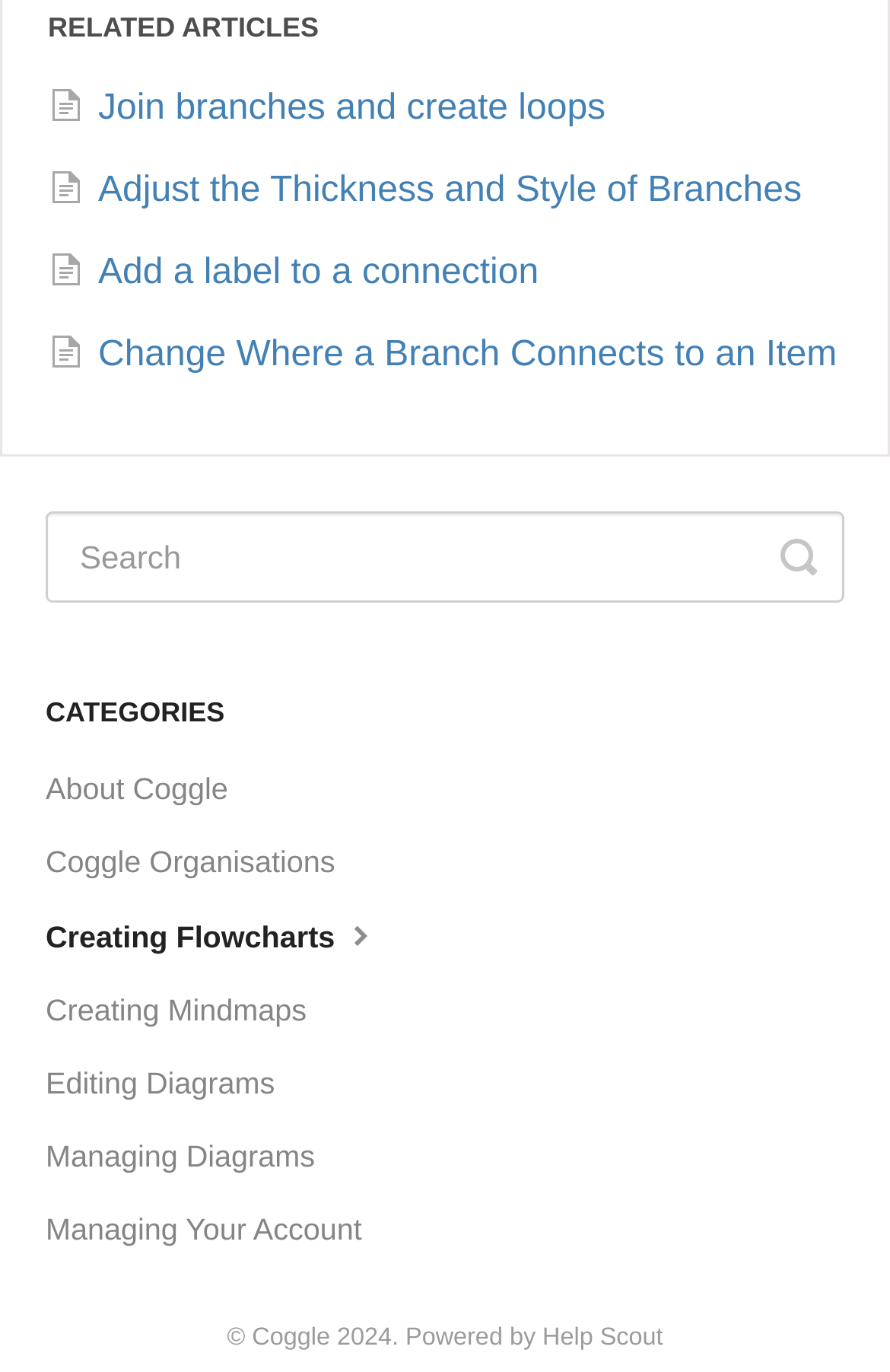Locate the bounding box coordinates of the region to be clicked to comply with the following instruction: "Search for a topic". The coordinates must be four float numbers between 0 and 1, in the form [left, top, right, bottom].

[0.051, 0.373, 0.949, 0.44]